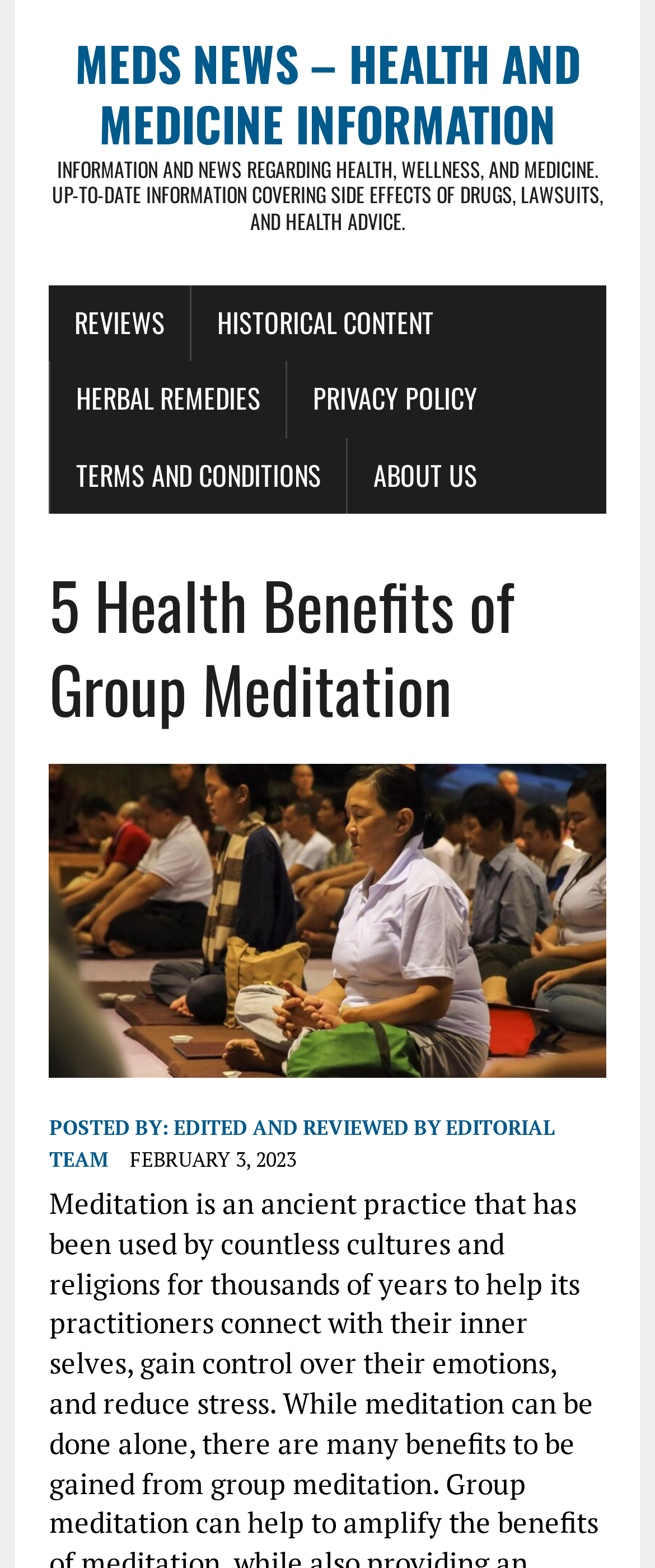Reply to the question with a single word or phrase:
What type of content is available on the website?

Health and Medicine Information